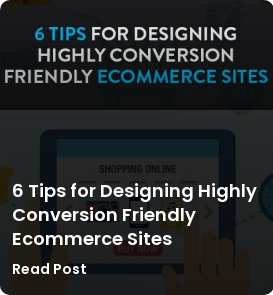Explain the image with as much detail as possible.

The image highlights an article titled "6 Tips for Designing Highly Conversion Friendly Ecommerce Sites." The title is prominently displayed at the top in bold text, emphasizing its focus on effective e-commerce design strategies aimed at maximizing conversion rates. Below the title, there is a subtitle that suggests a visual representation of online shopping, likely a graphic that enhances the theme of the article. Additionally, a call-to-action button labeled "Read Post" encourages viewers to delve deeper into the content. The overall design appears modern and engaging, aimed at readers interested in improving their e-commerce websites.